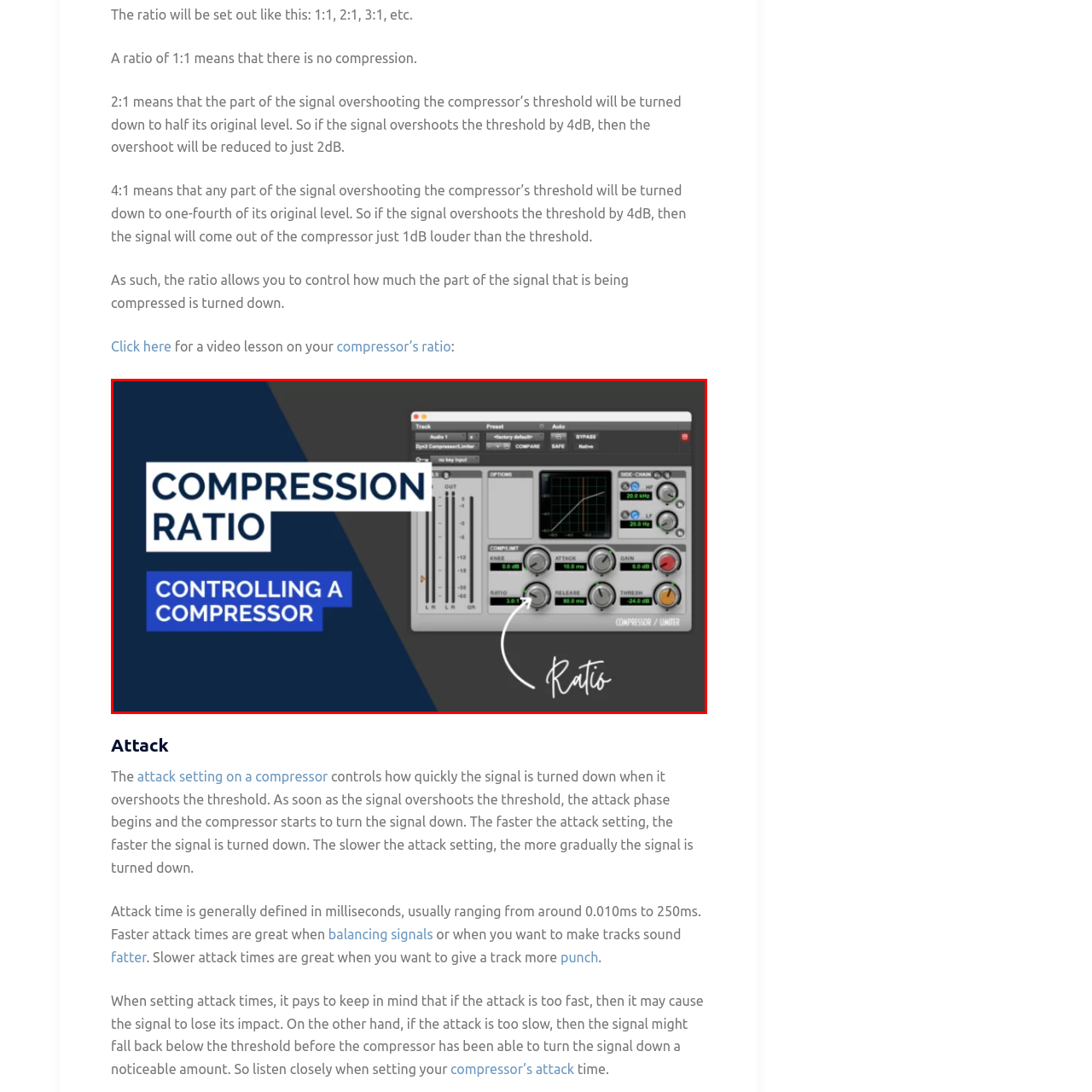View the image within the red box and answer the following question with a concise word or phrase:
What is the purpose of the 'Ratio' dial?

Controlling compression ratio